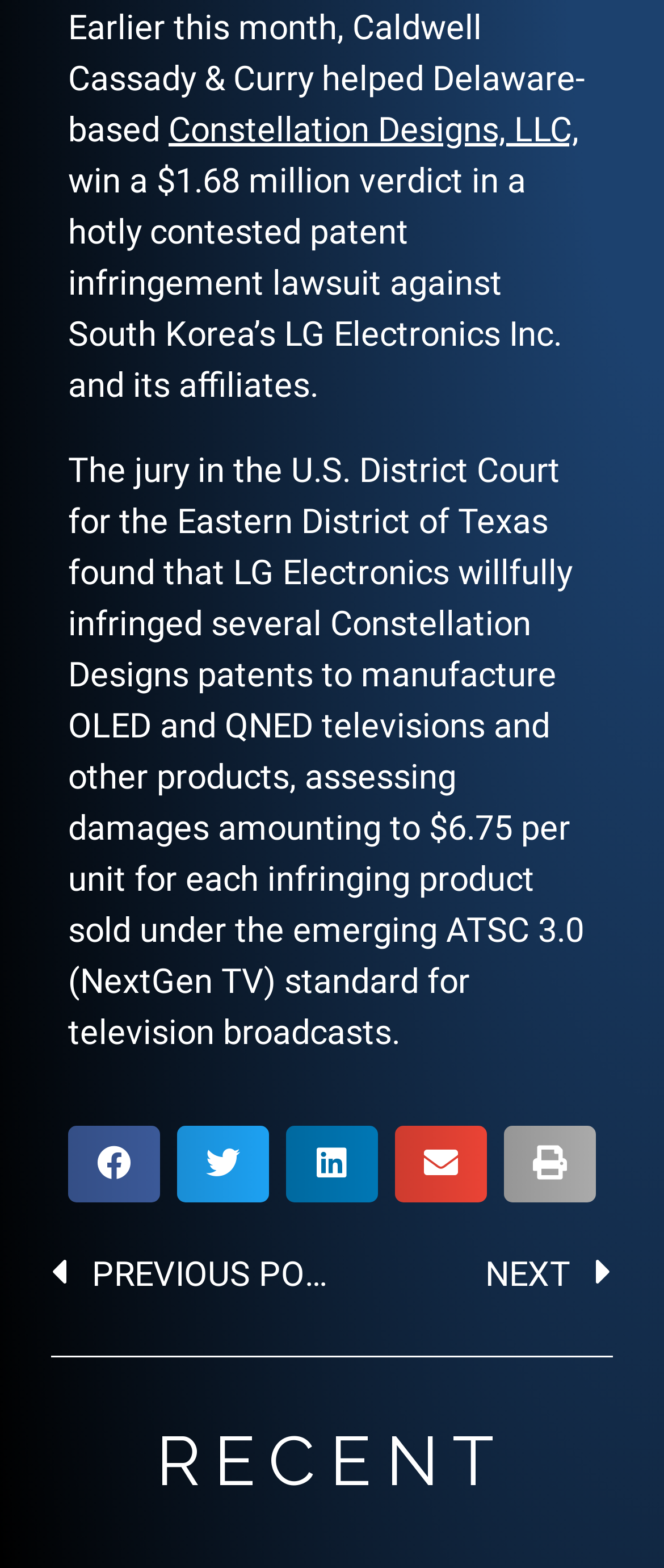Determine the coordinates of the bounding box that should be clicked to complete the instruction: "Read about Constellation Designs, LLC". The coordinates should be represented by four float numbers between 0 and 1: [left, top, right, bottom].

[0.254, 0.069, 0.872, 0.095]